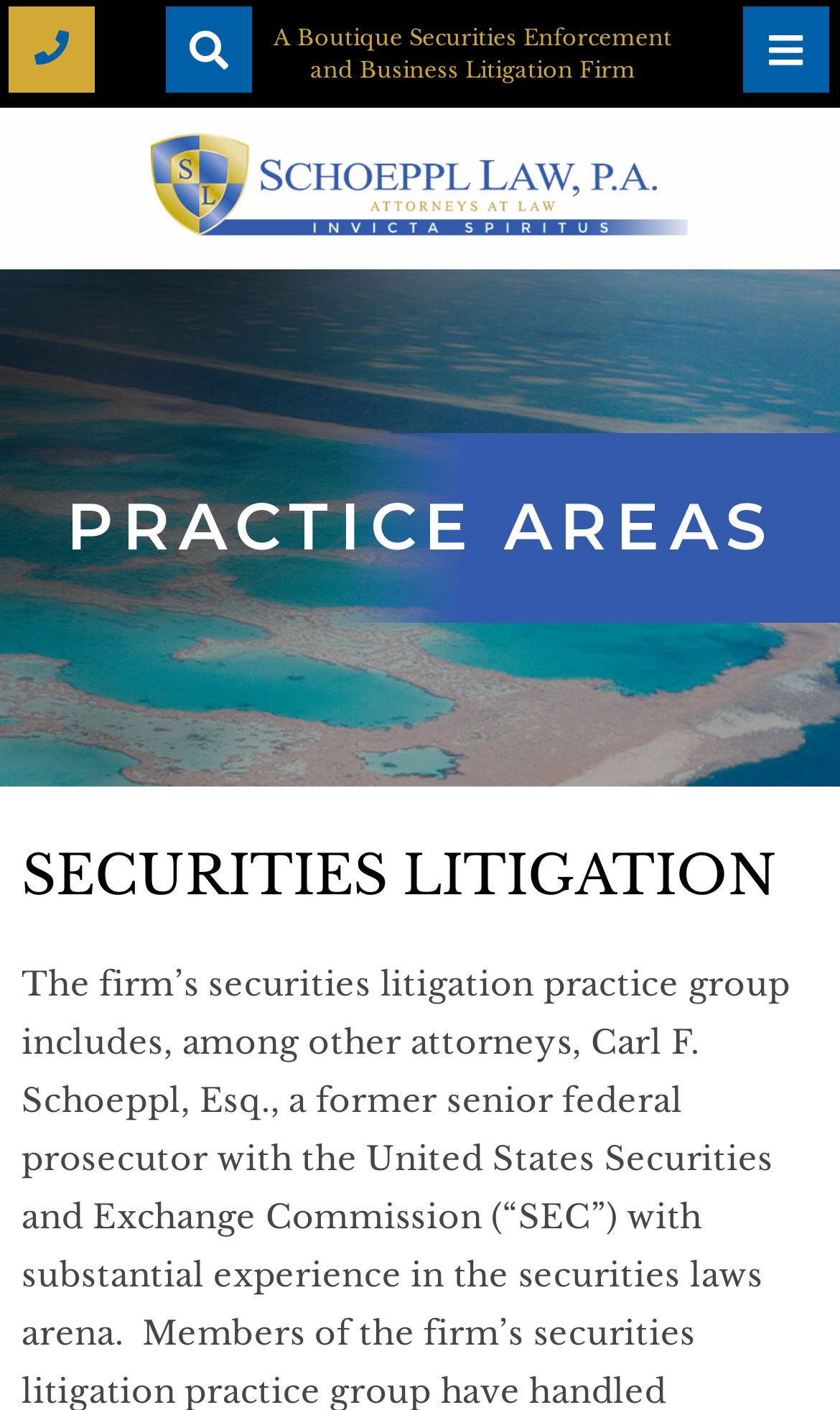From the webpage screenshot, identify the region described by alt="Schoeppl Law, P.A.". Provide the bounding box coordinates as (top-left x, top-left y, bottom-right x, bottom-right y), with each value being a floating point number between 0 and 1.

[0.0, 0.095, 1.0, 0.167]